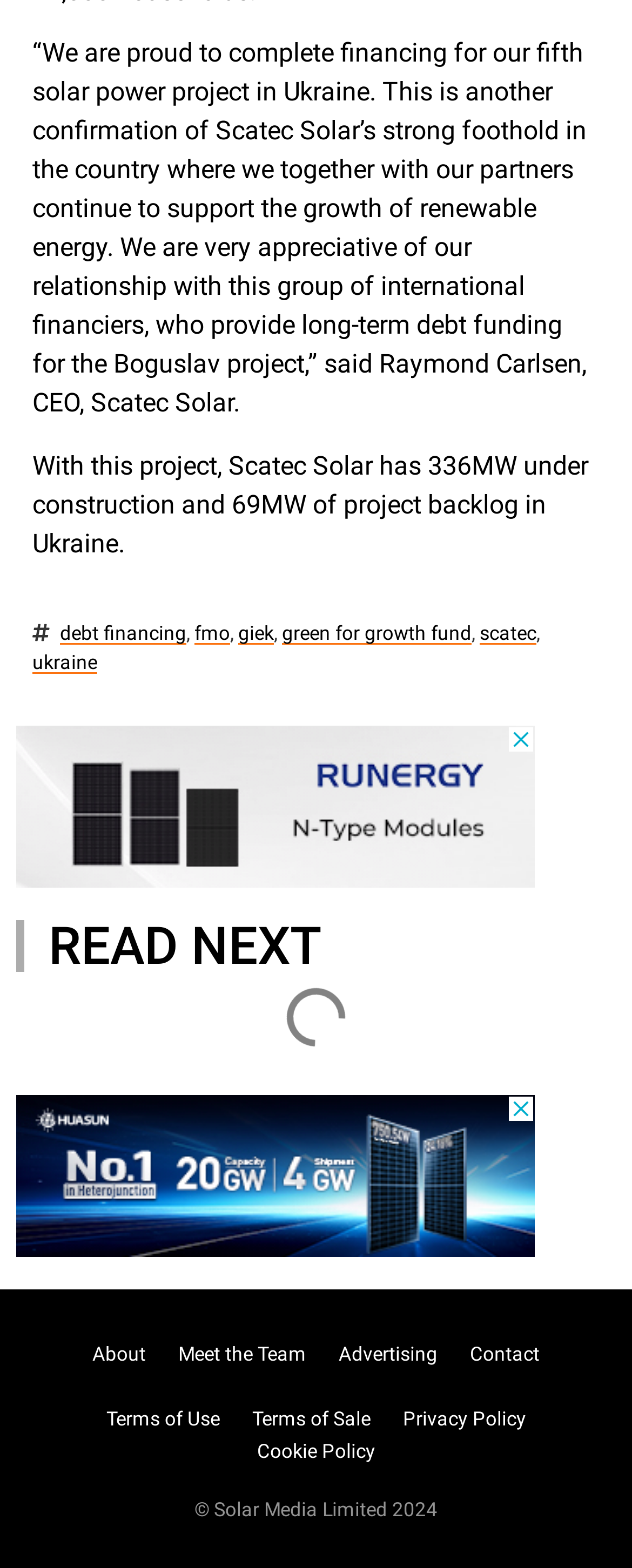Please pinpoint the bounding box coordinates for the region I should click to adhere to this instruction: "Read about debt financing".

[0.095, 0.398, 0.295, 0.411]